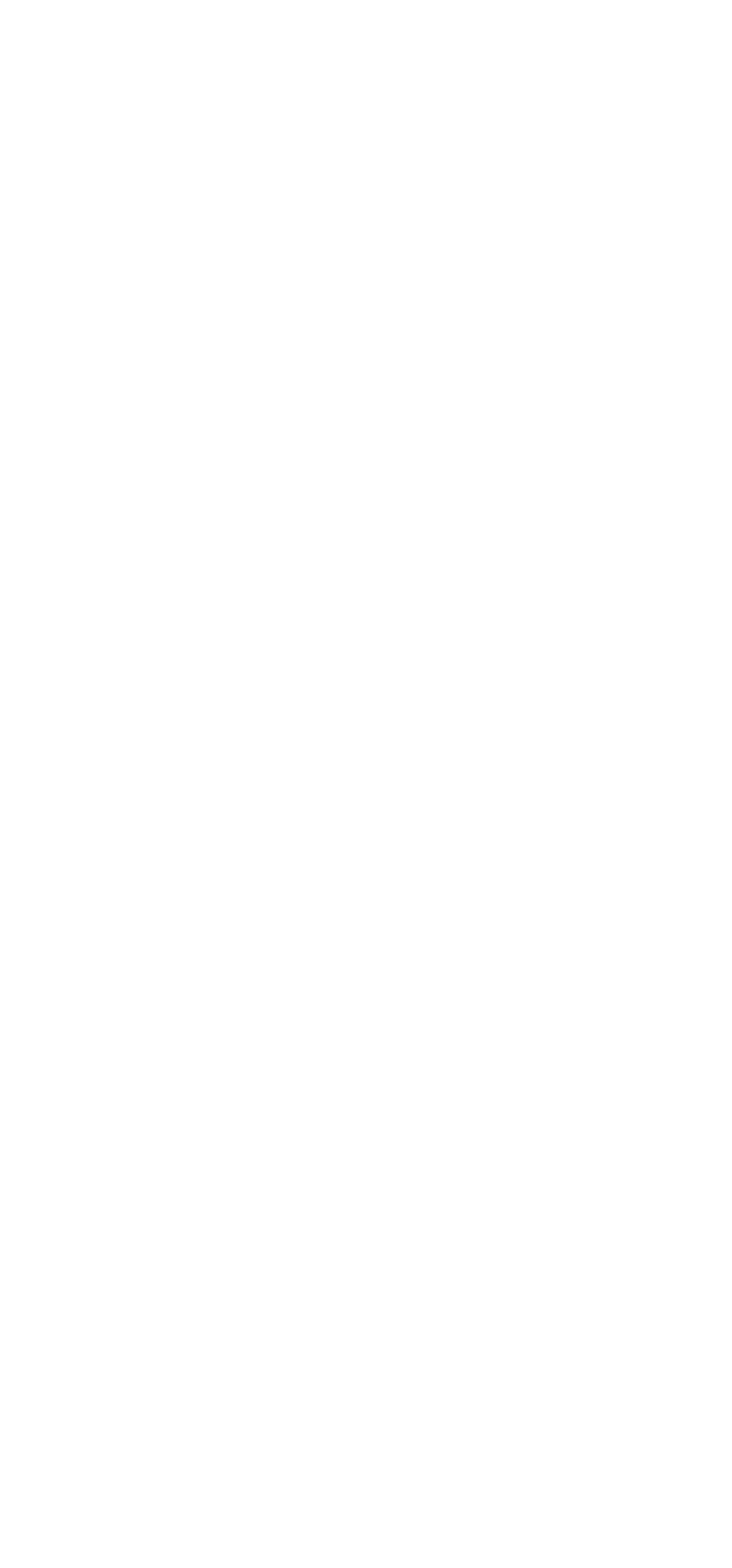Find the bounding box coordinates for the HTML element described as: "aria-label="Quick actions"". The coordinates should consist of four float values between 0 and 1, i.e., [left, top, right, bottom].

None